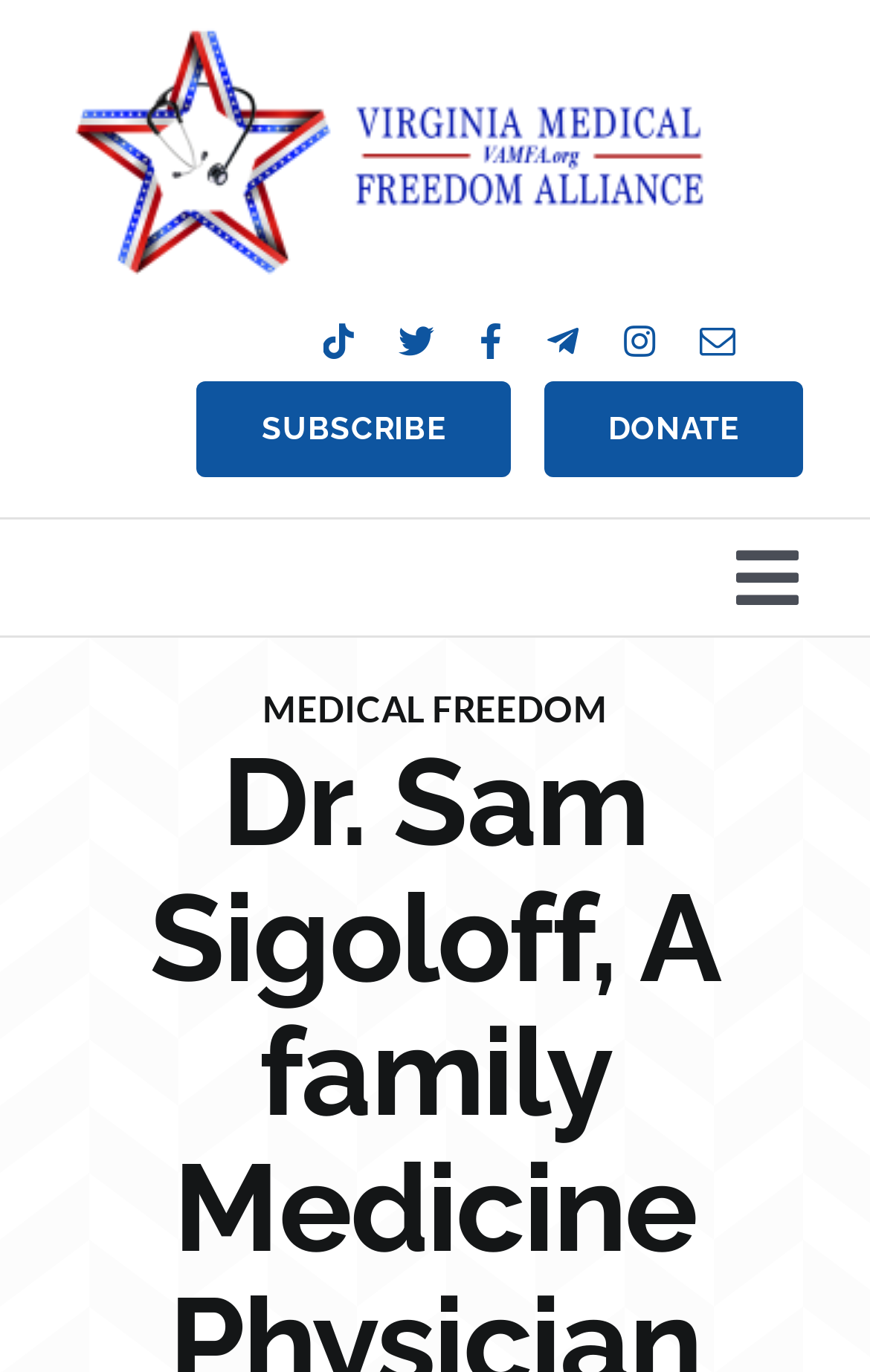What is the main menu category?
Please ensure your answer to the question is detailed and covers all necessary aspects.

The main menu categories are located in the middle of the webpage. The categories are 'Our Issues', 'Take Action', 'Get Involved', and 'Events'. 'Our Issues' is the first category in the list.